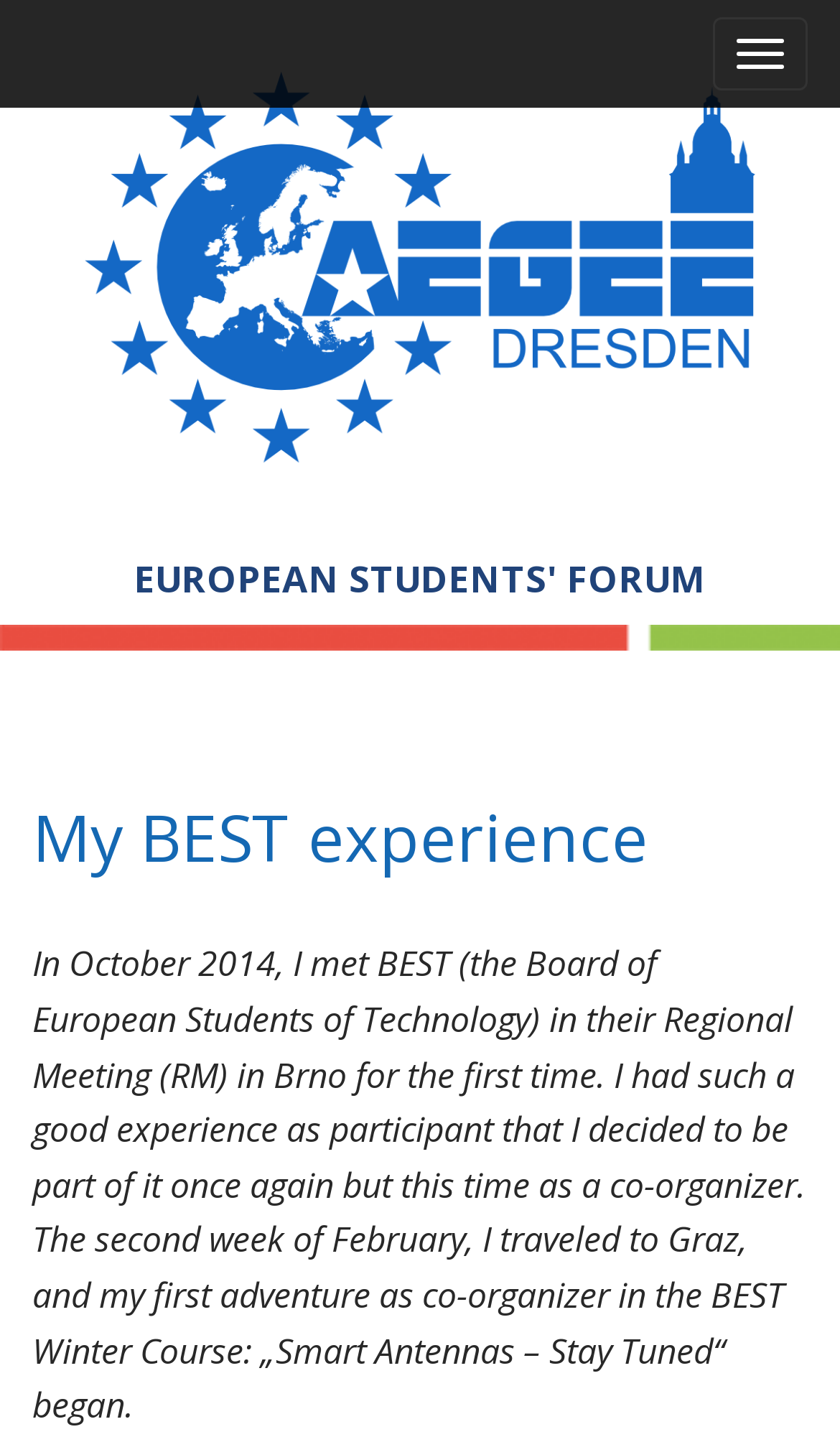Carefully examine the image and provide an in-depth answer to the question: In which month did the author travel to Graz?

The month when the author traveled to Graz can be found in the StaticText element which mentions 'The second week of February, I traveled to Graz'.